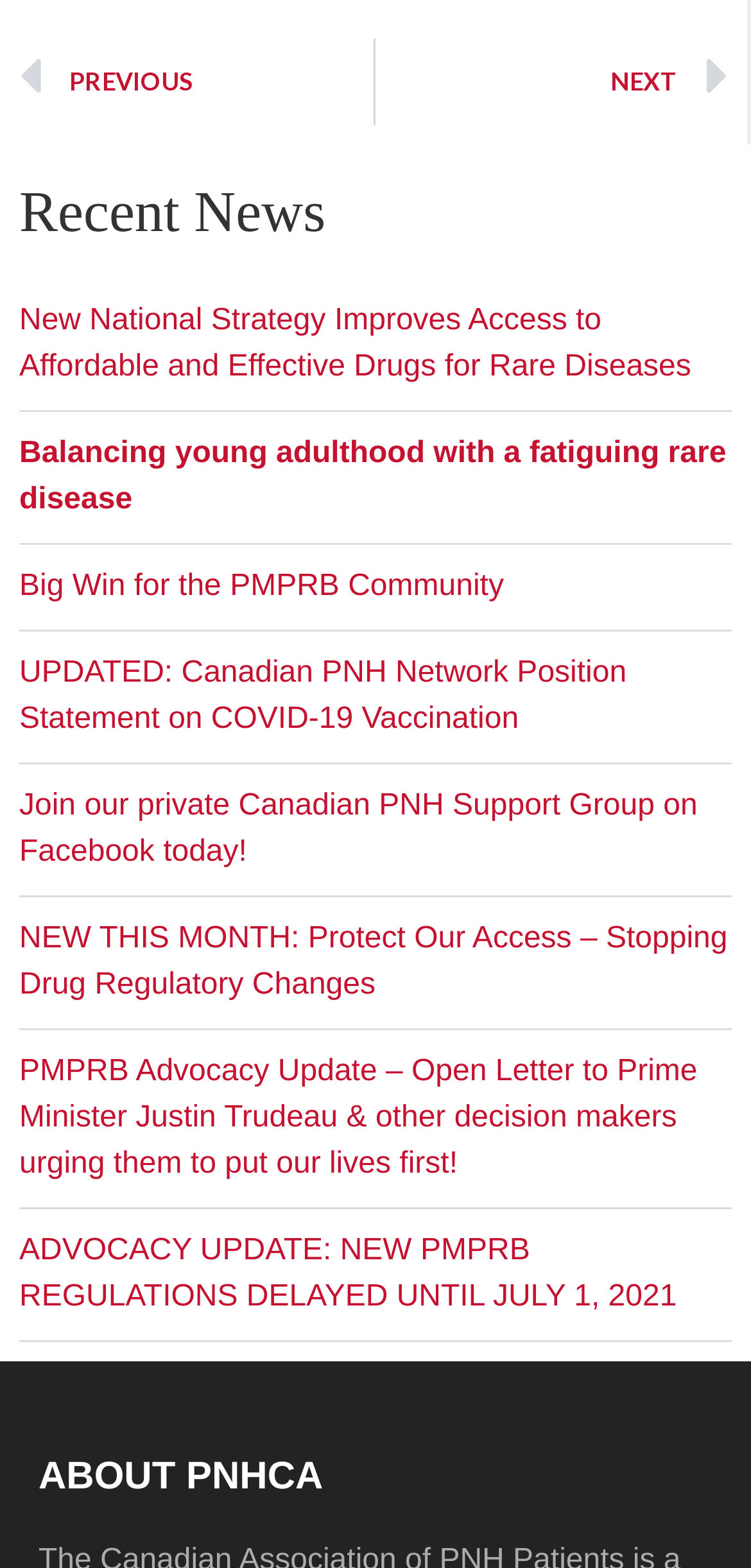What is the section title above the news links?
Based on the image, answer the question with as much detail as possible.

I found the heading element with OCR text 'Recent News' above the news links.